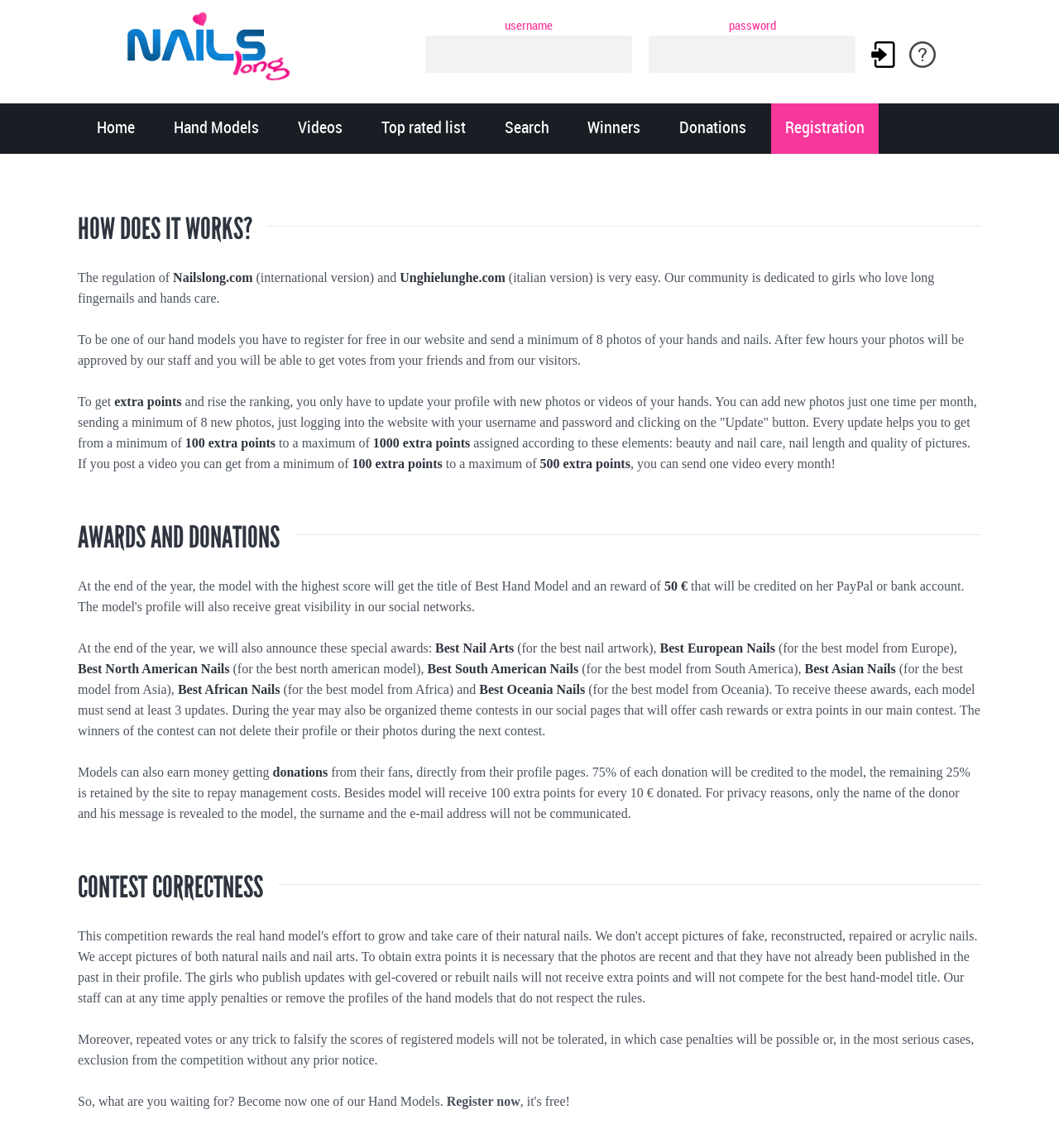Using the information in the image, give a comprehensive answer to the question: 
What is the purpose of this website?

Based on the webpage content, it appears that the website is dedicated to a hand model contest where users can register, upload photos and videos, and compete to win awards and donations. The website provides rules and guidelines for the contest, including how to participate, how to earn points, and what awards are available.